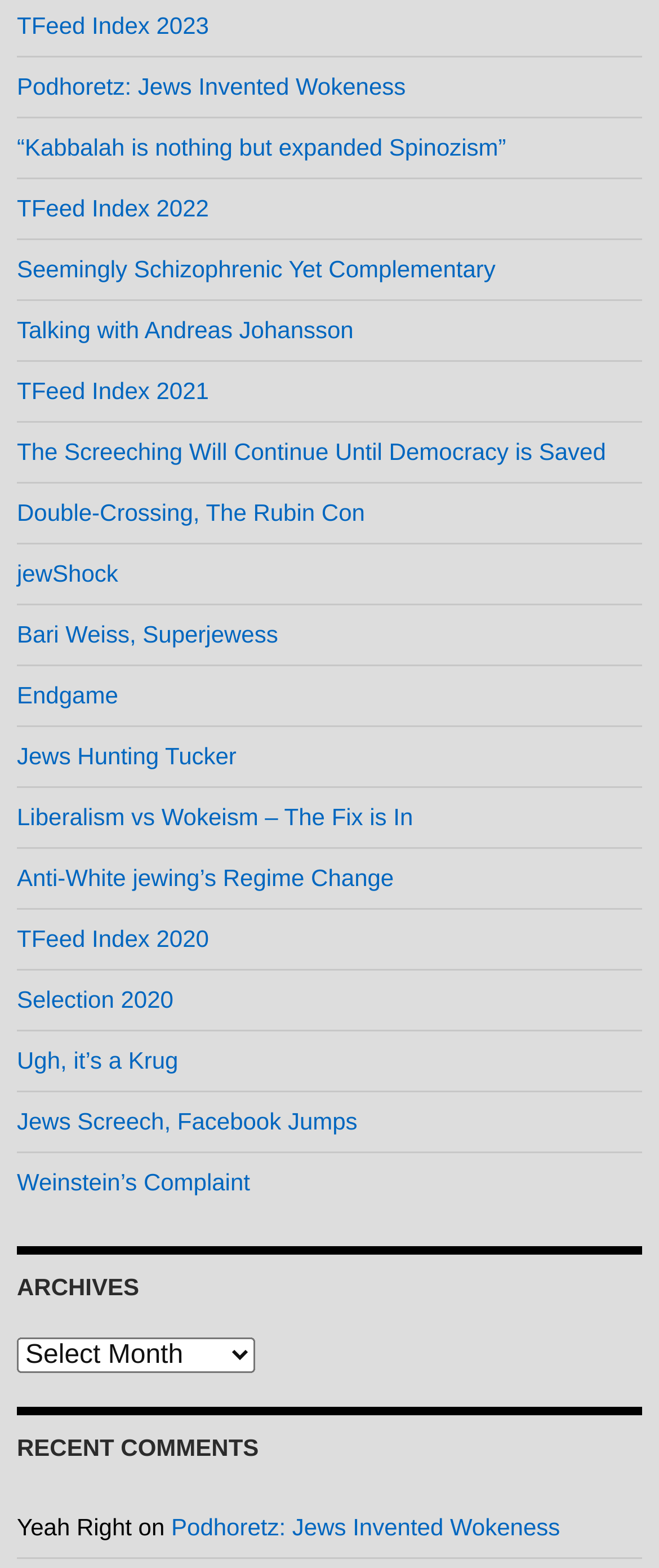From the image, can you give a detailed response to the question below:
What is the text of the heading above the 'Archives' section?

The heading above the 'Archives' section has the text 'ARCHIVES', which can be determined by looking at the OCR text of the heading element with ID 47 and bounding box coordinates [0.026, 0.795, 0.974, 0.834].